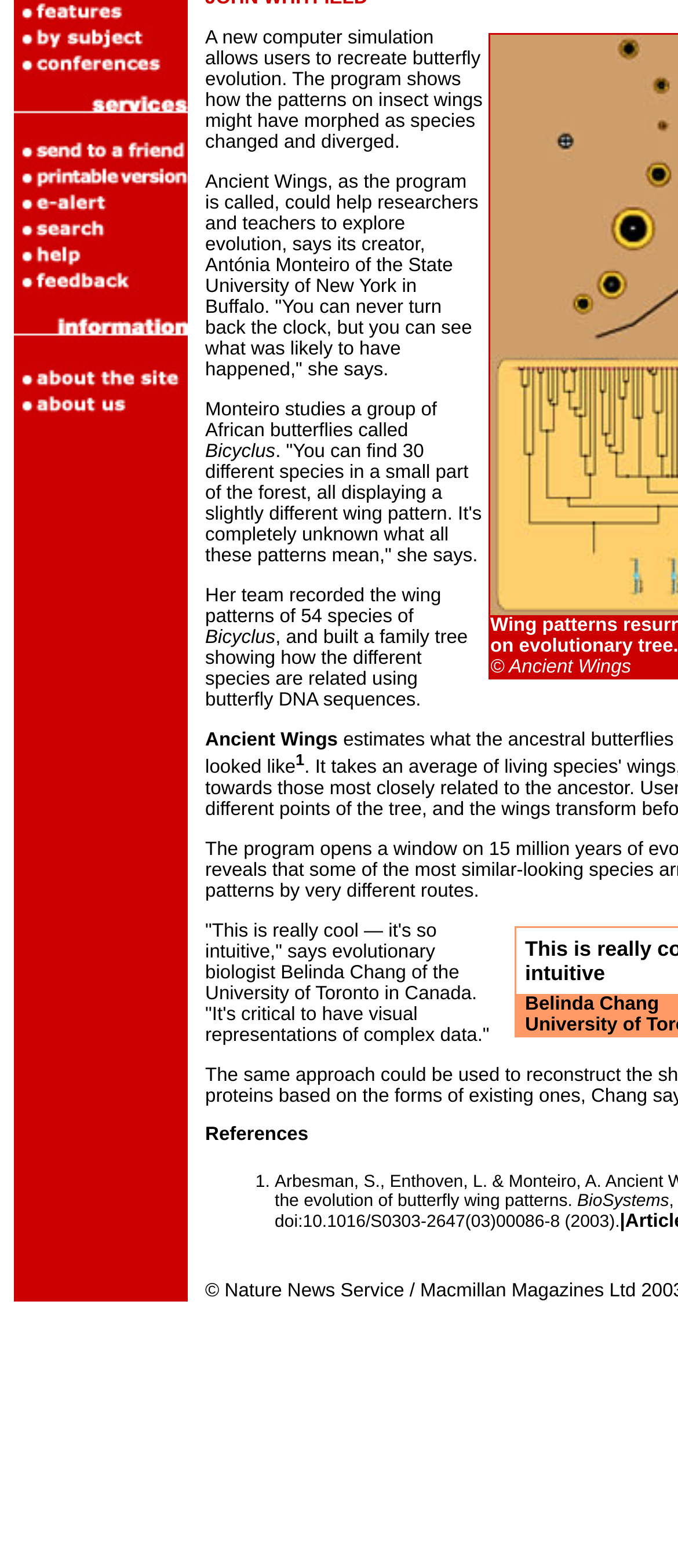Find the coordinates for the bounding box of the element with this description: "Cell: 604-274-2222".

None